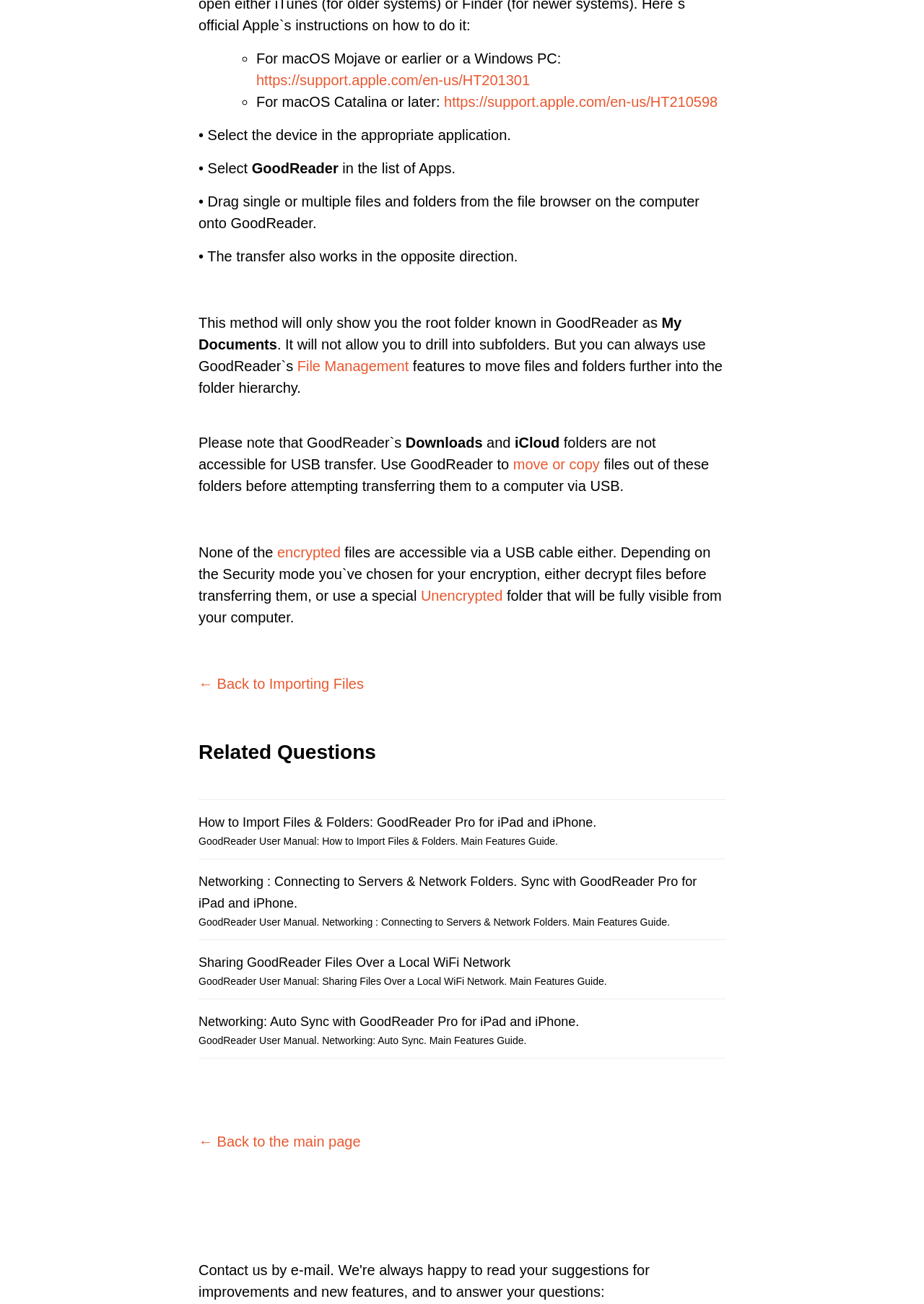Utilize the details in the image to thoroughly answer the following question: What is the limitation of USB transfer?

The webpage states that none of the encrypted files are accessible via a USB cable, and that users need to decrypt files before transferring them or use a special unencrypted folder.